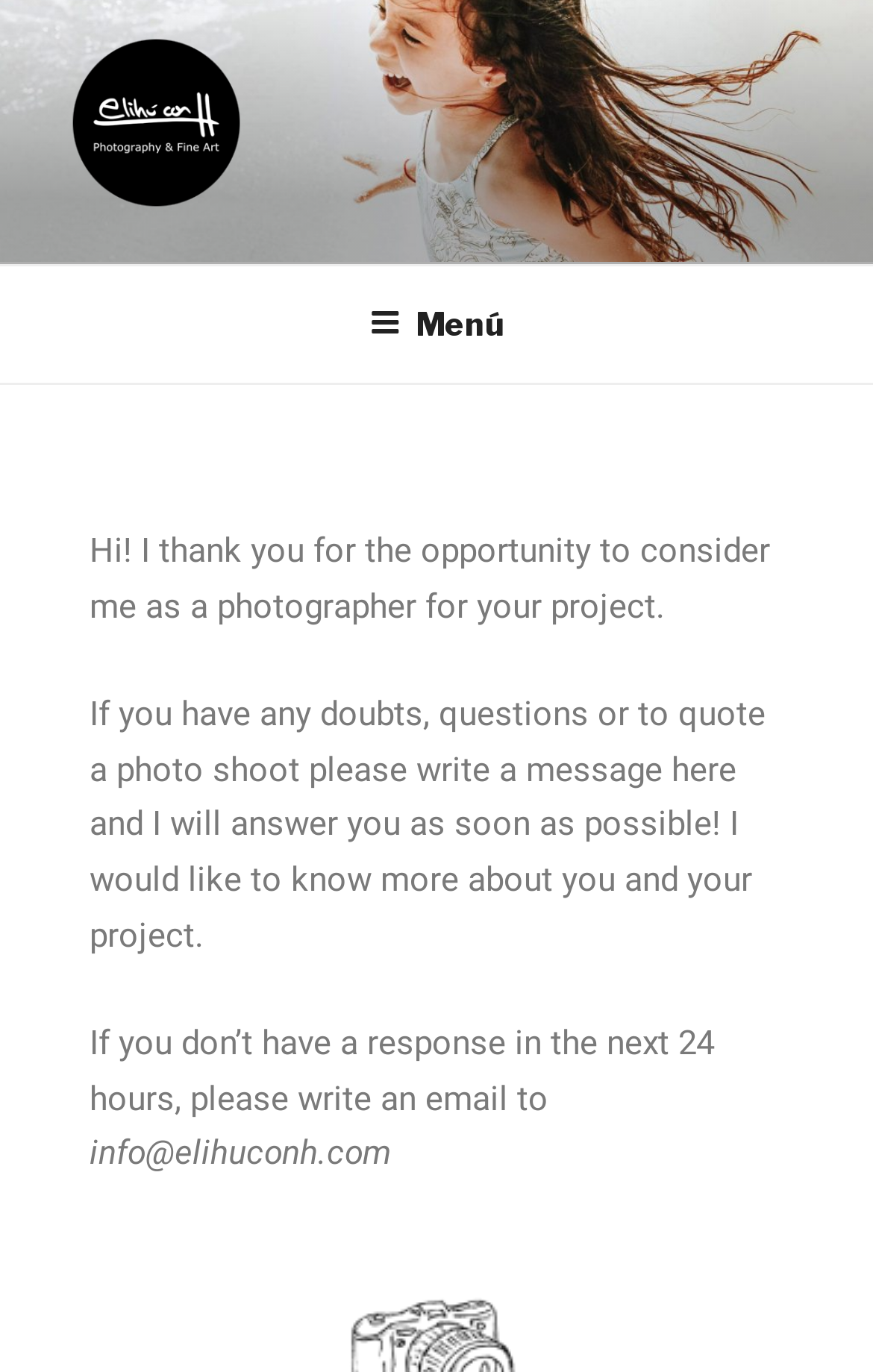What is the purpose of the webpage? Look at the image and give a one-word or short phrase answer.

To showcase the photographer's services